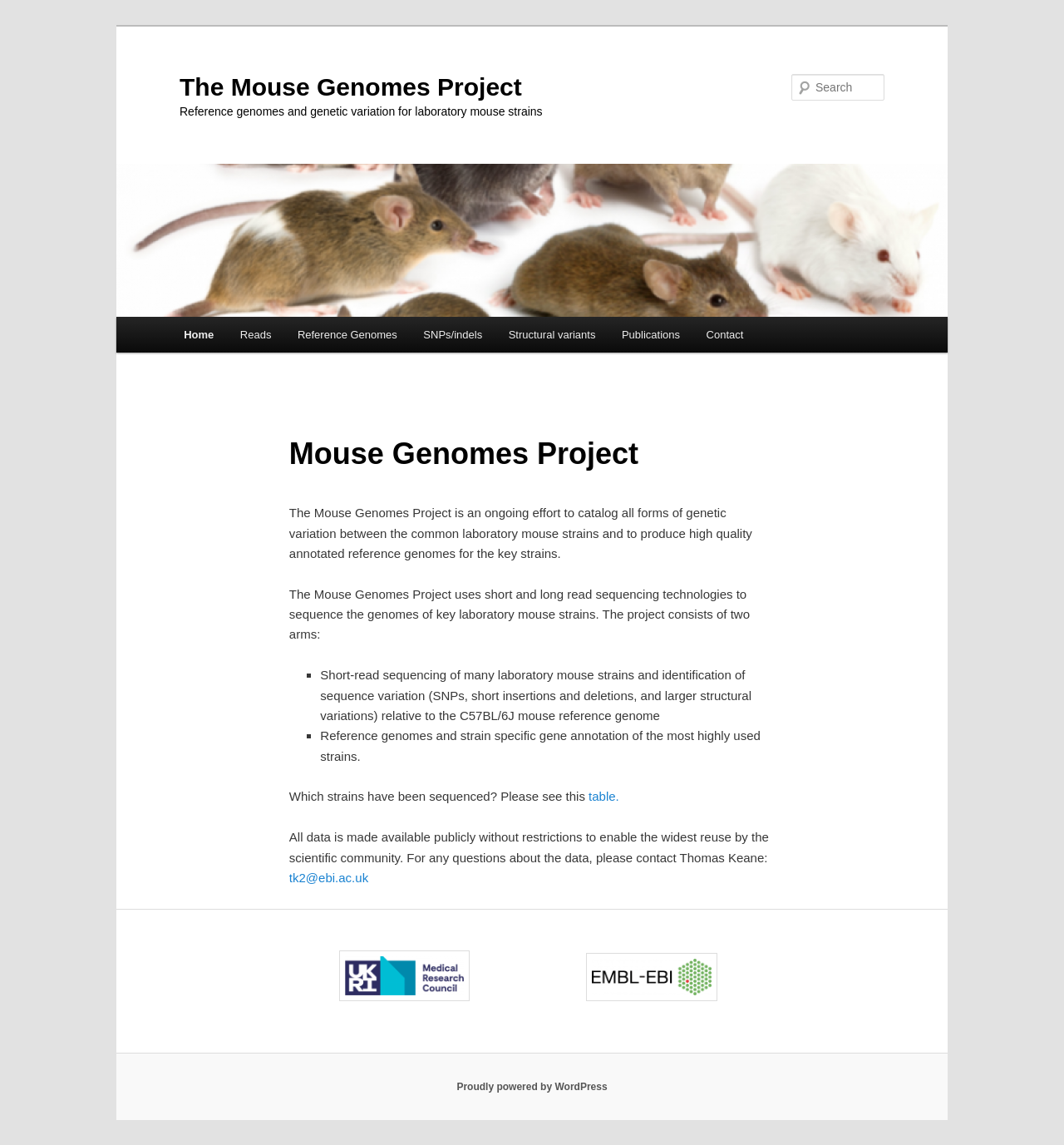Determine the bounding box coordinates of the section to be clicked to follow the instruction: "Contact Thomas Keane". The coordinates should be given as four float numbers between 0 and 1, formatted as [left, top, right, bottom].

[0.272, 0.76, 0.346, 0.773]